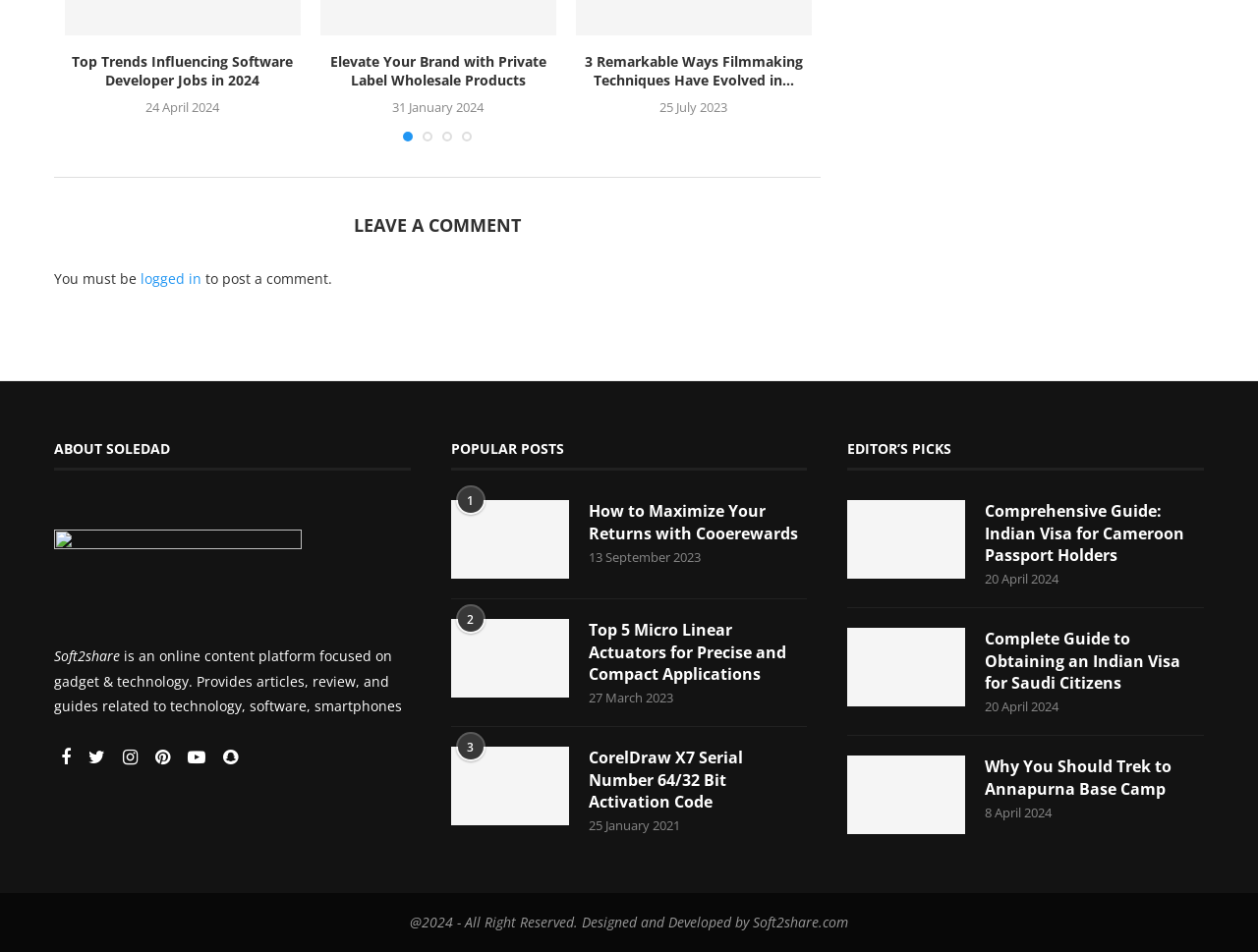Please specify the bounding box coordinates of the element that should be clicked to execute the given instruction: 'Click on the 'How to Maximize Your Returns with Cooerewards' link'. Ensure the coordinates are four float numbers between 0 and 1, expressed as [left, top, right, bottom].

[0.358, 0.525, 0.452, 0.608]